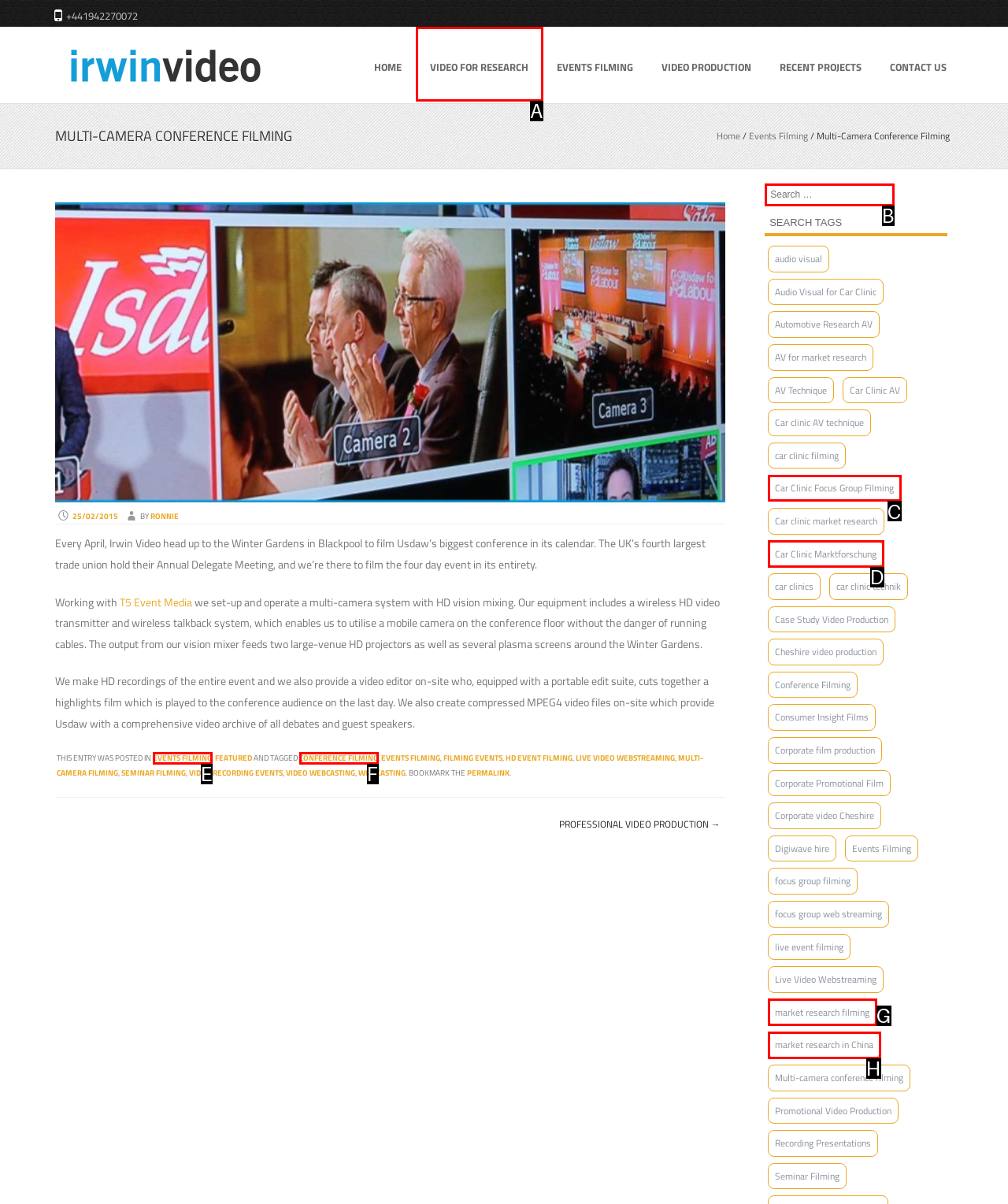Which HTML element among the options matches this description: market research filming? Answer with the letter representing your choice.

G